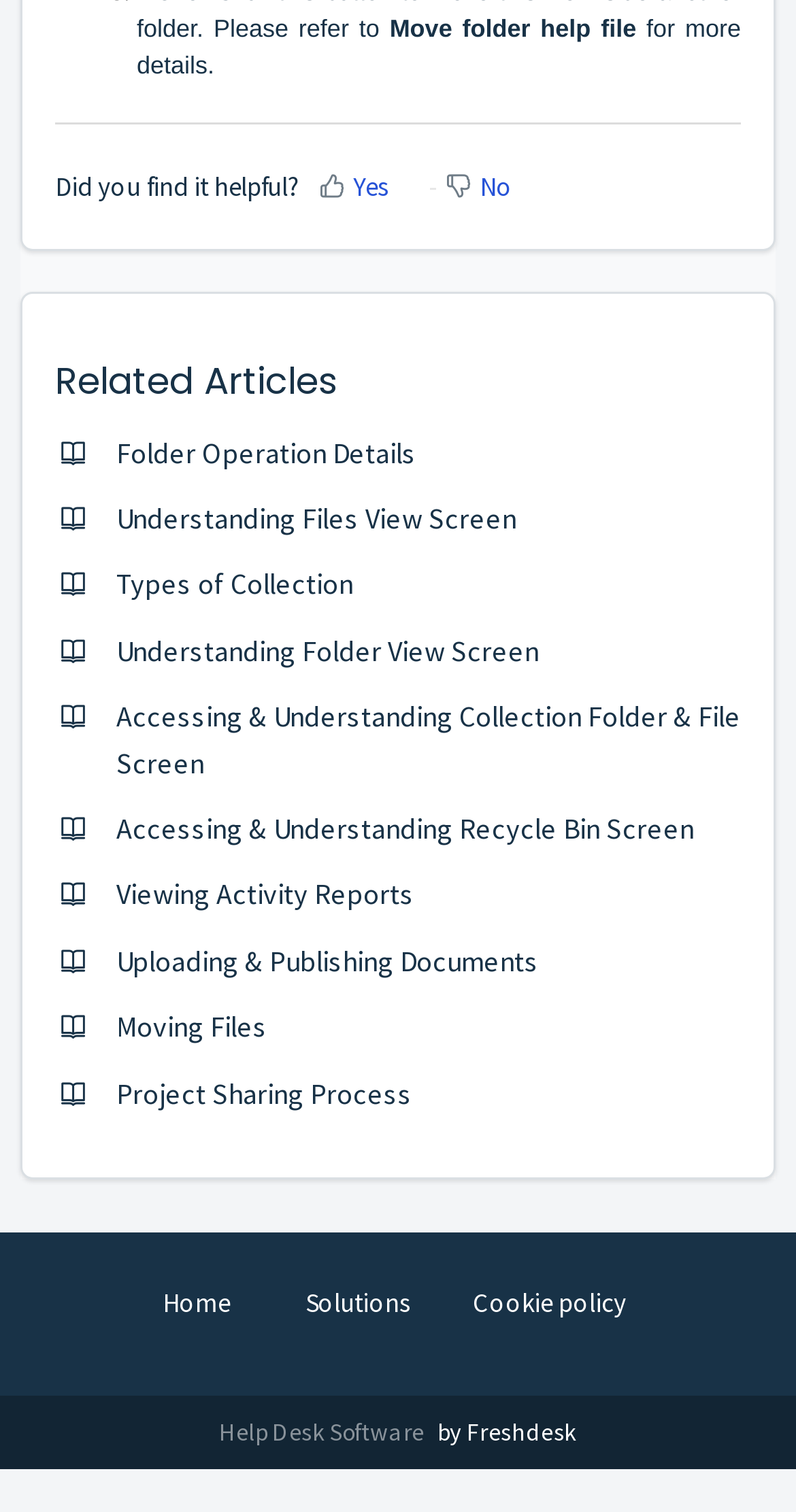What is the purpose of the link 'Move folder help file'?
Look at the screenshot and respond with one word or a short phrase.

To get more details